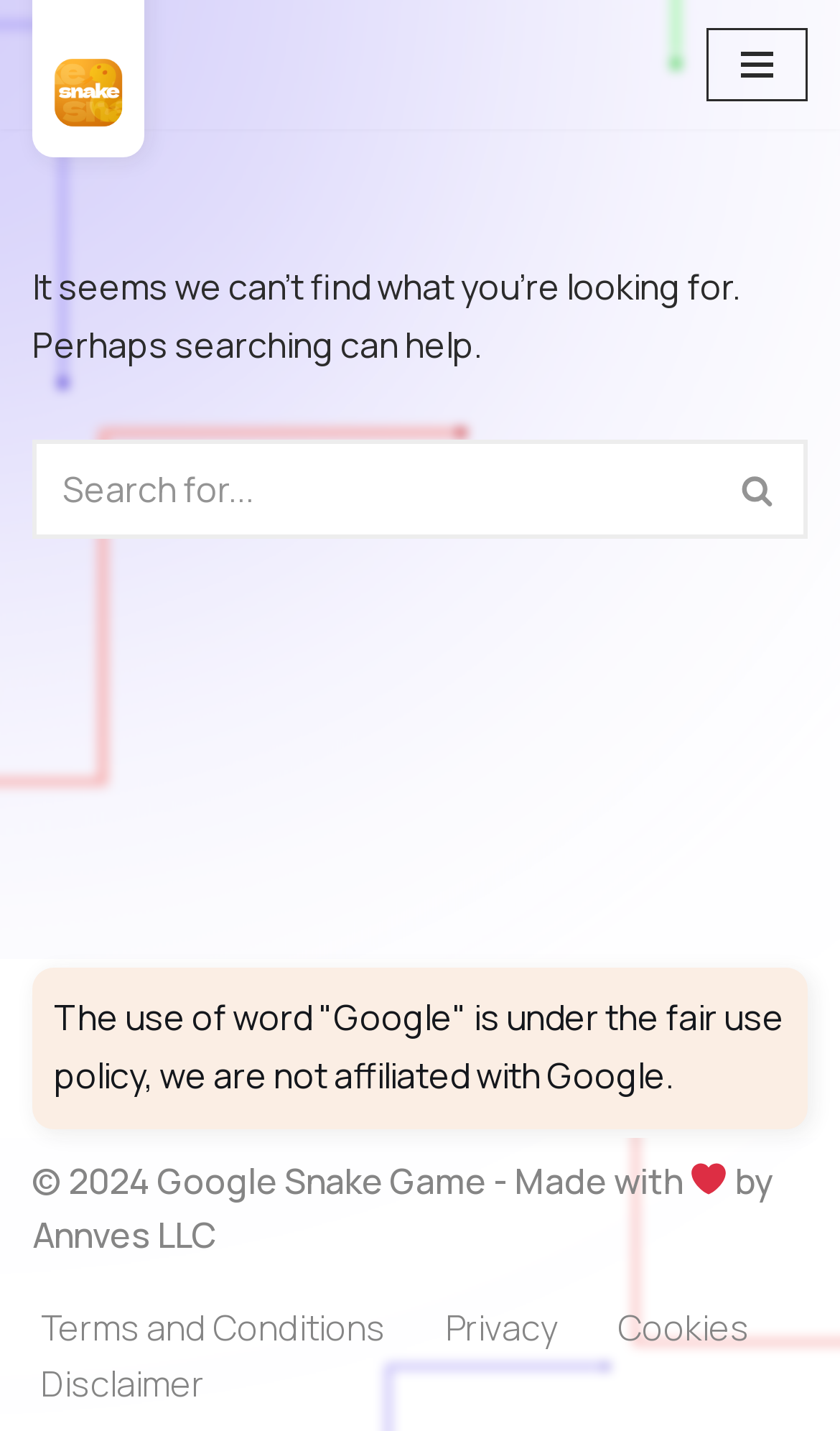Determine the bounding box coordinates (top-left x, top-left y, bottom-right x, bottom-right y) of the UI element described in the following text: Privacy

[0.531, 0.908, 0.664, 0.948]